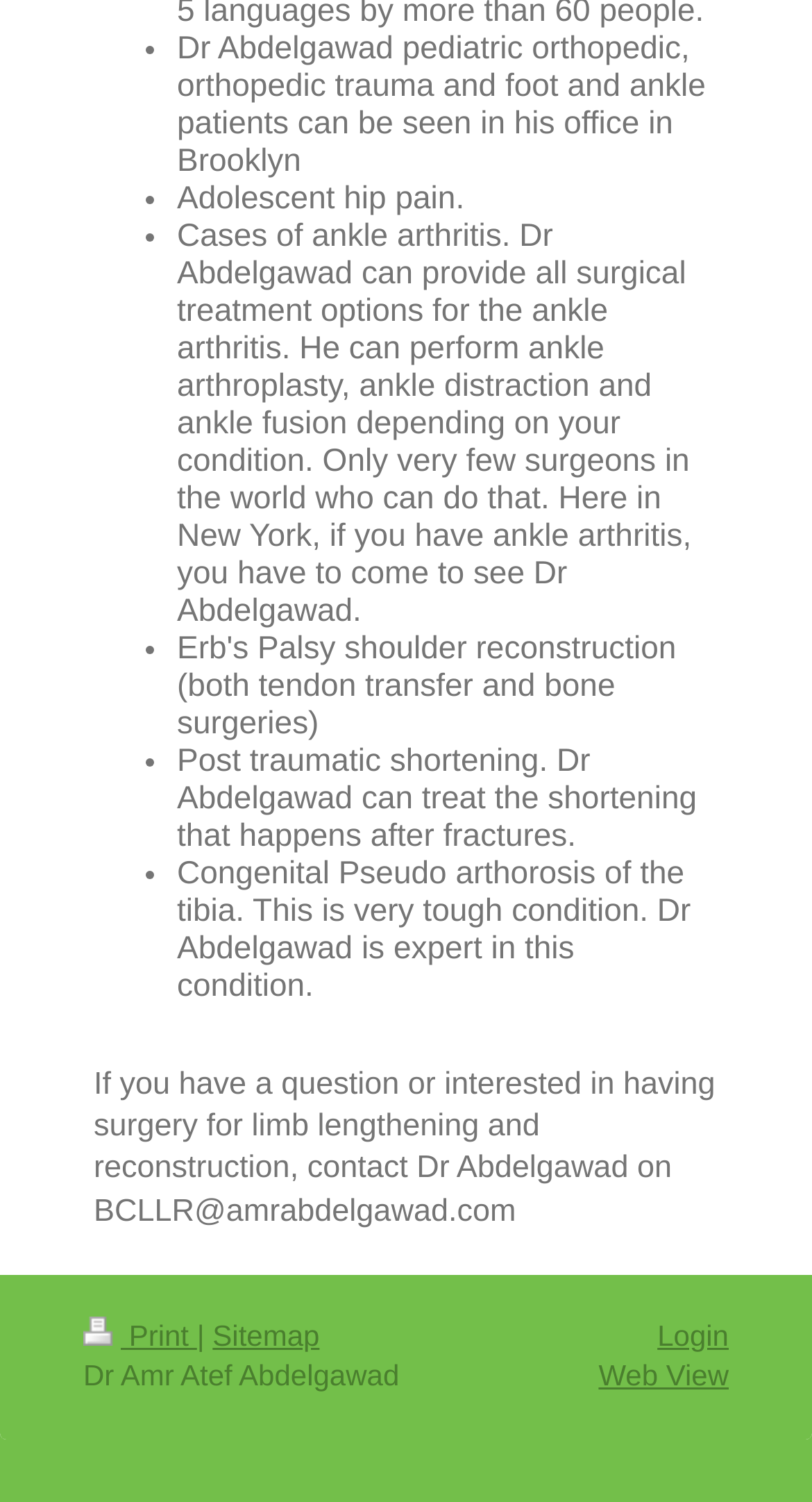What surgical treatment options does Dr. Abdelgawad provide for ankle arthritis?
Utilize the information in the image to give a detailed answer to the question.

The webpage mentions that Dr. Abdelgawad provides all surgical treatment options for ankle arthritis, including ankle arthroplasty, ankle distraction, and ankle fusion, depending on the patient's condition.